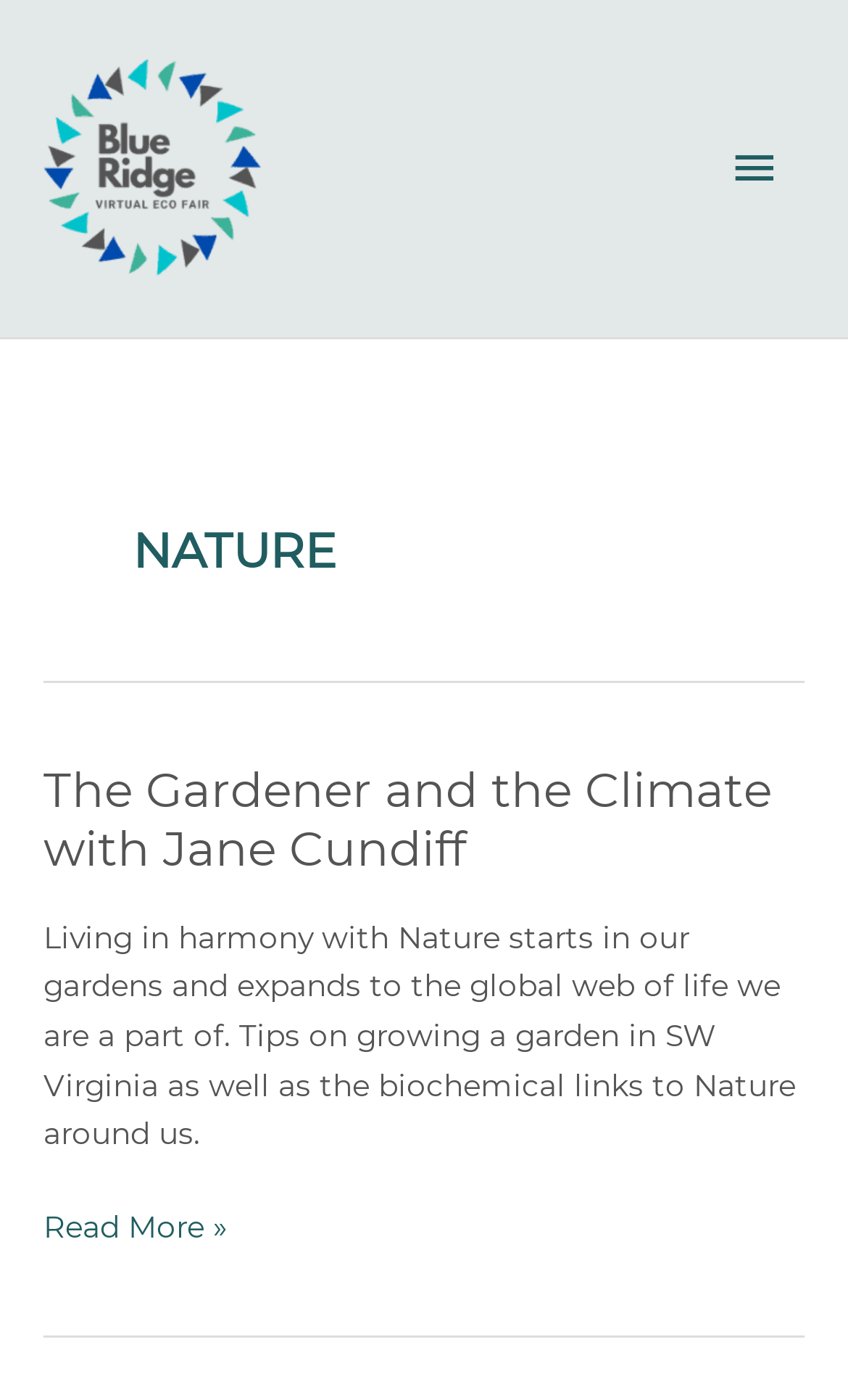Can you look at the image and give a comprehensive answer to the question:
Is the main menu expanded?

The button element with the description 'Main Menu' has an attribute 'expanded' set to False, indicating that the main menu is not expanded.